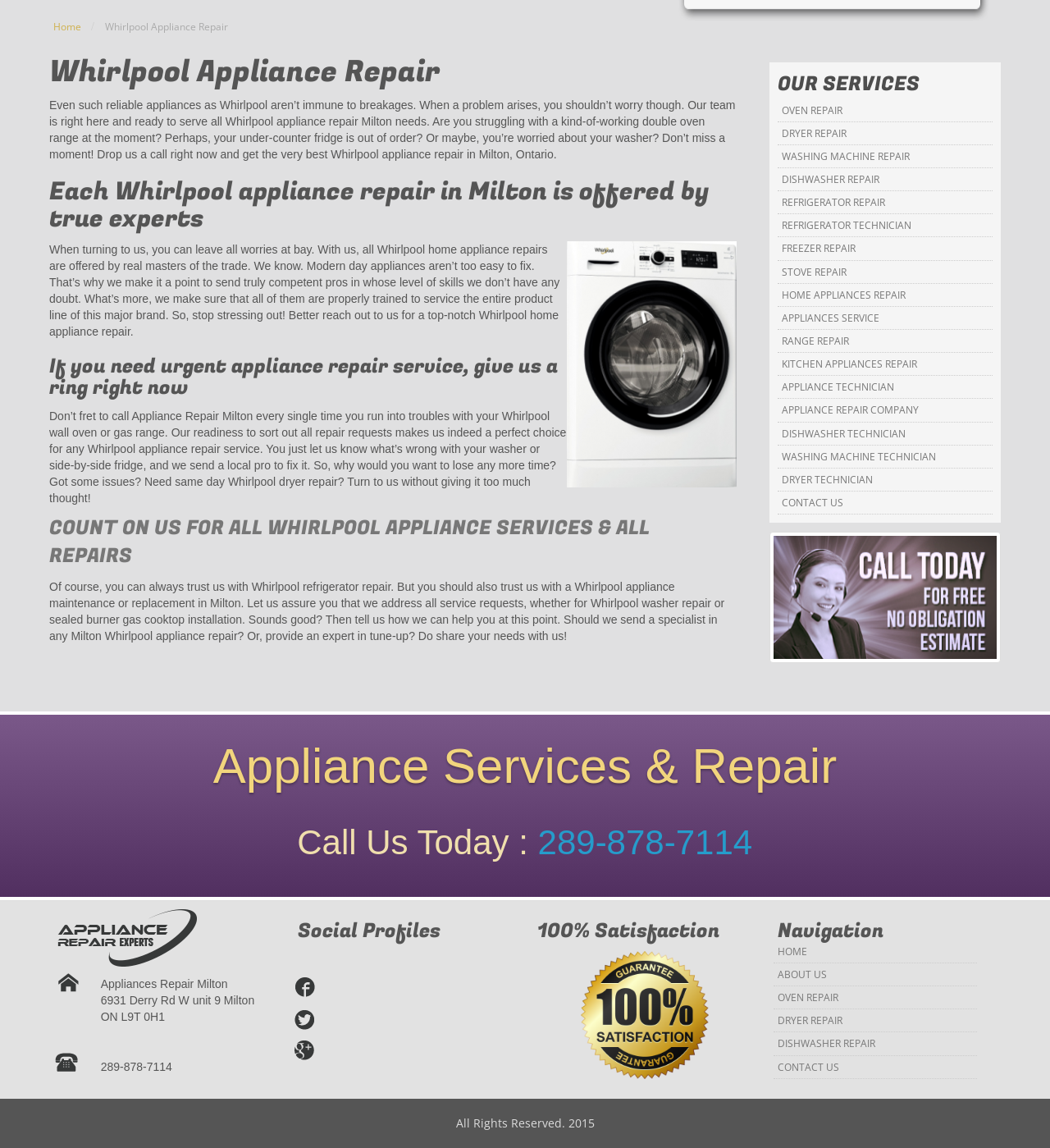Determine the bounding box coordinates (top-left x, top-left y, bottom-right x, bottom-right y) of the UI element described in the following text: Home

[0.736, 0.819, 0.931, 0.839]